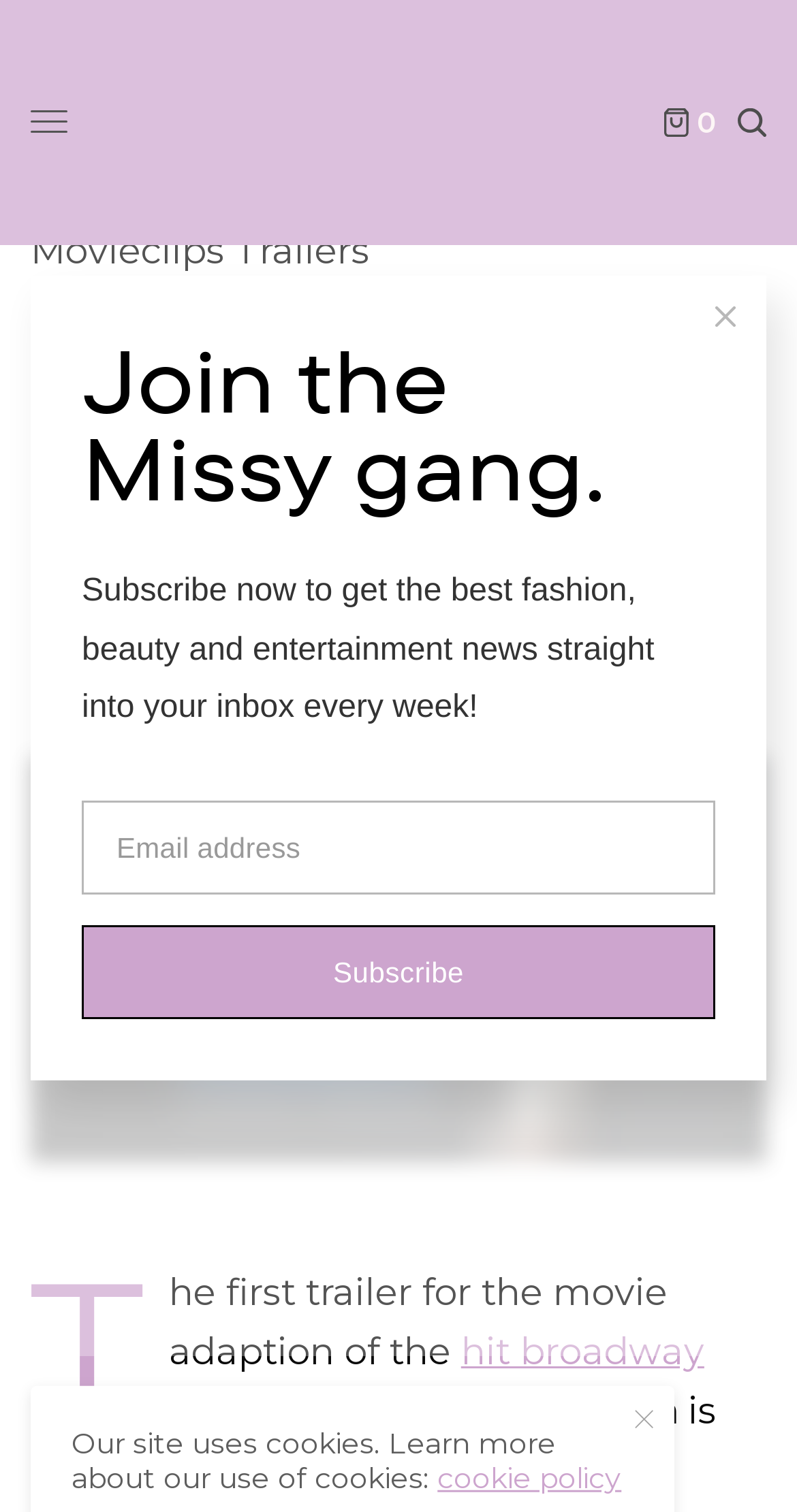Identify the bounding box for the described UI element. Provide the coordinates in (top-left x, top-left y, bottom-right x, bottom-right y) format with values ranging from 0 to 1: Team Missy

[0.238, 0.401, 0.397, 0.418]